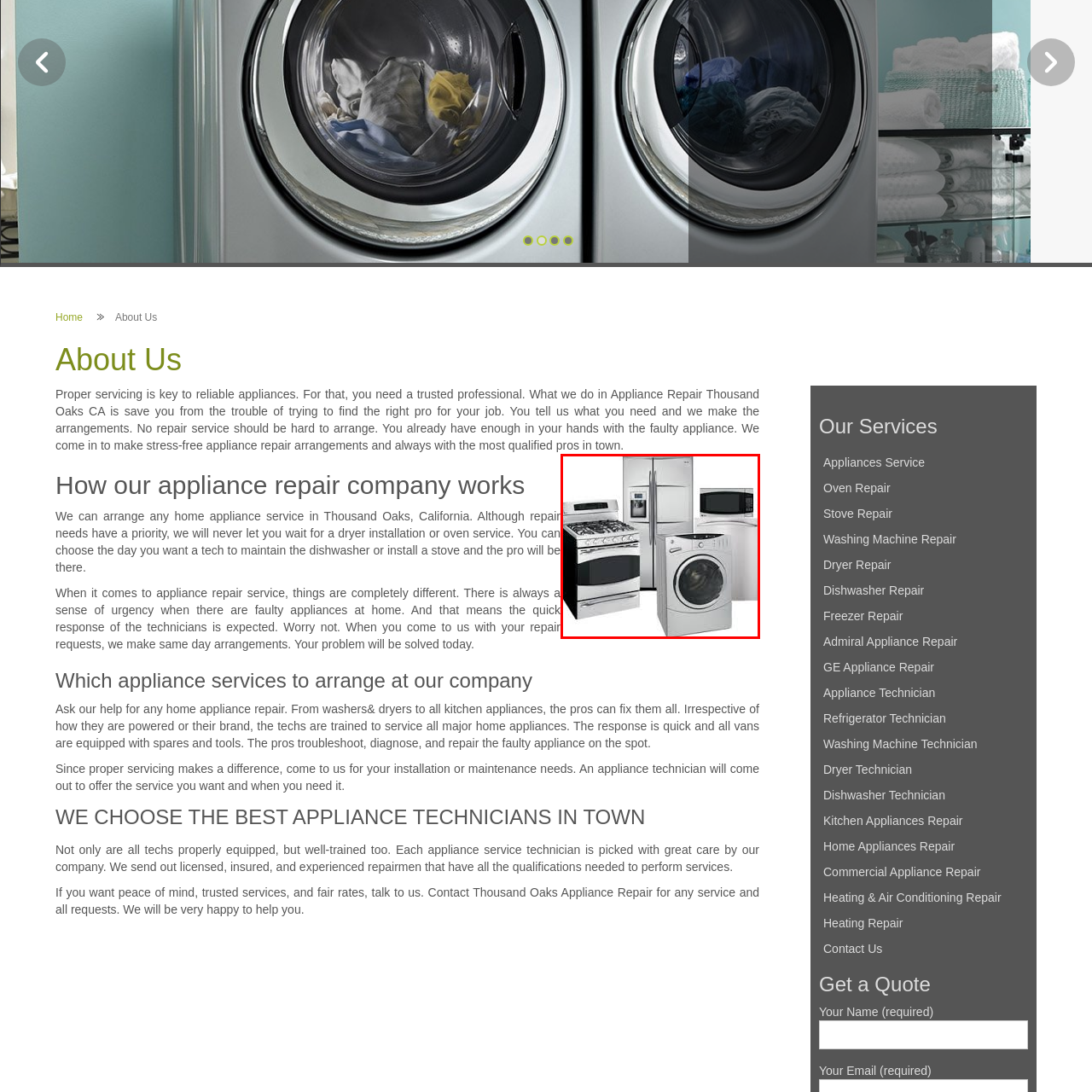Detail the scene within the red-bordered box in the image, including all relevant features and actions.

The image showcases a collection of essential household appliances, including a silver refrigerator, a sleek microwave, a modern washing machine, and a stainless steel stove. This array highlights the importance of reliable kitchen and laundry devices, illustrating the type of equipment that a professional appliance repair service, like Appliance Repair Thousand Oaks, can efficiently maintain and service. Whether you're dealing with a malfunctioning refrigerator or a problematic washing machine, these expertly crafted appliances are designed to improve your daily life, emphasizing the necessity for proper servicing and maintenance to ensure their longevity and performance.